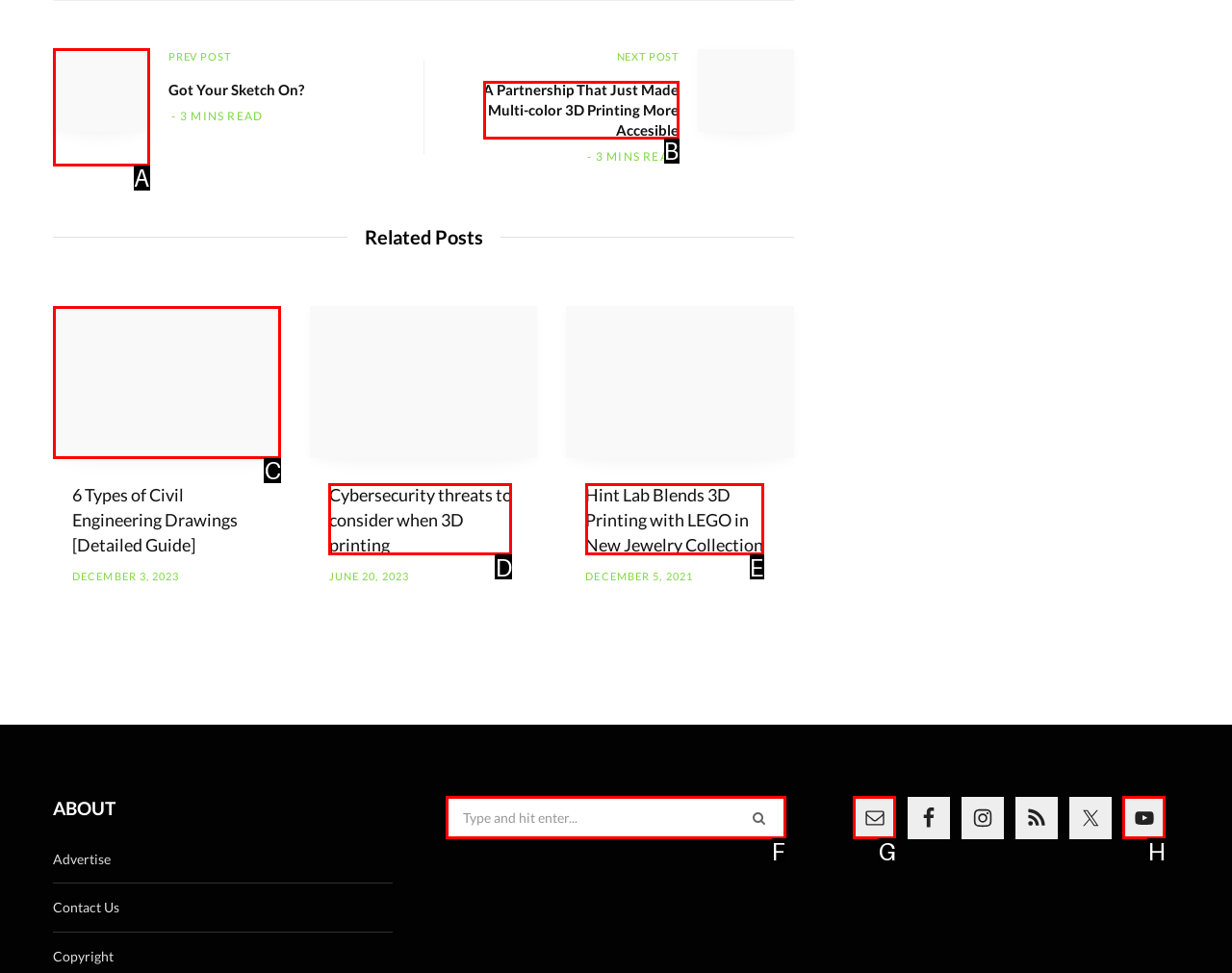Tell me which option I should click to complete the following task: Read the '6 Types of Civil Engineering Drawings [Detailed Guide]' article Answer with the option's letter from the given choices directly.

C